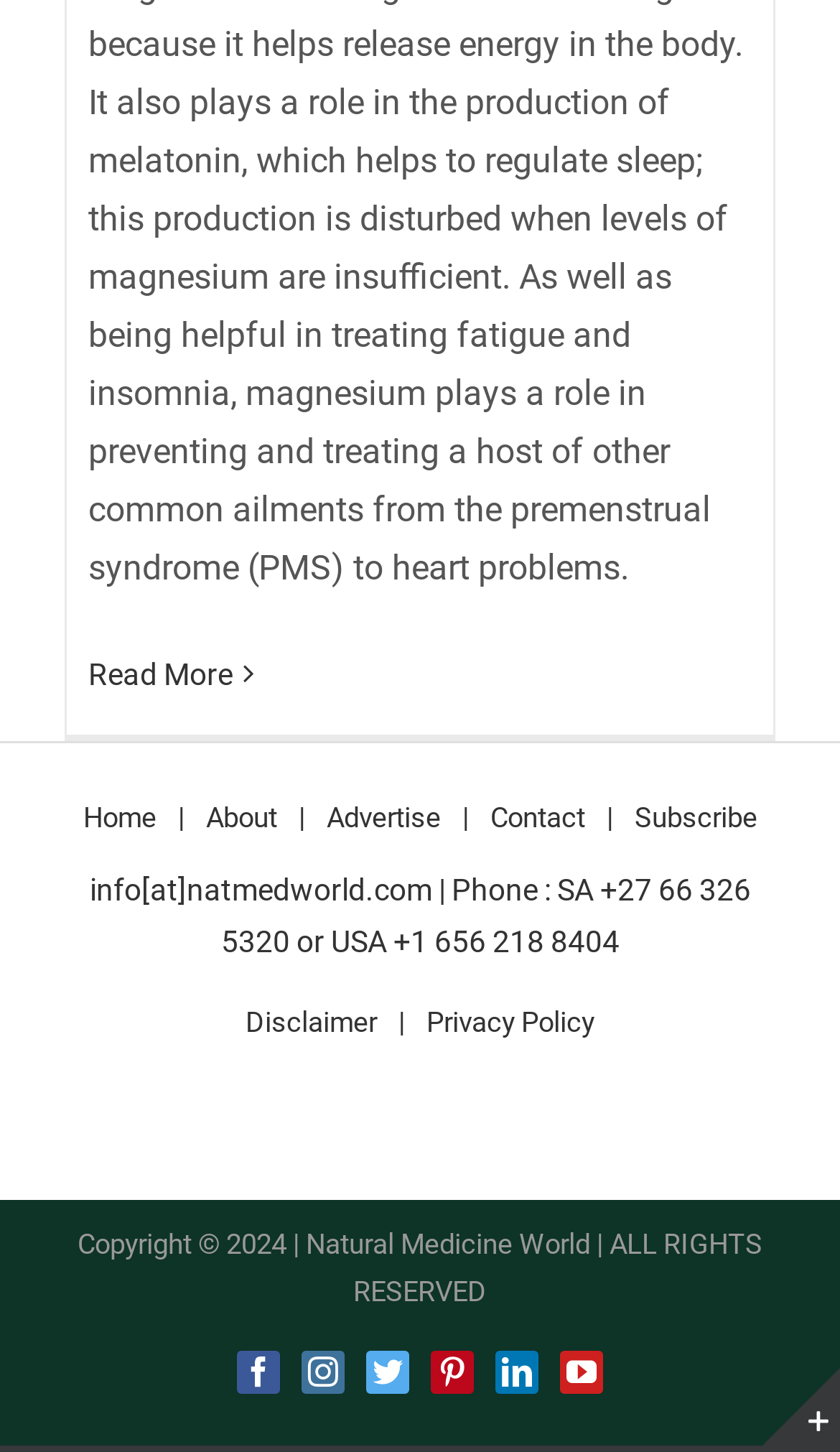Please answer the following question as detailed as possible based on the image: 
What is the phone number for USA?

I found the contact information section on the webpage, which includes the phone number for USA, which is +1 656 218 8404.